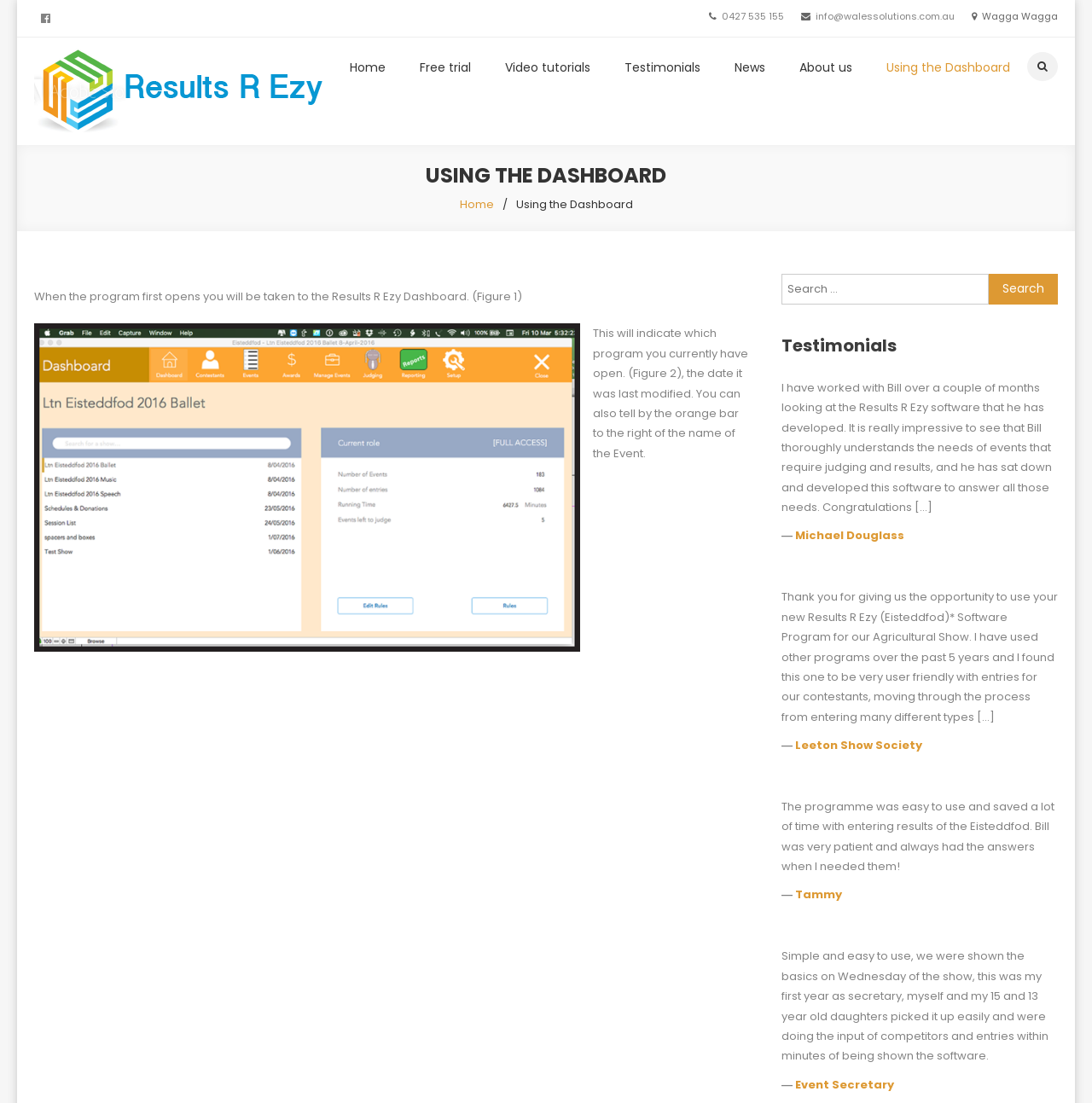Highlight the bounding box coordinates of the element you need to click to perform the following instruction: "Click the 'Home' link."

[0.305, 0.034, 0.369, 0.088]